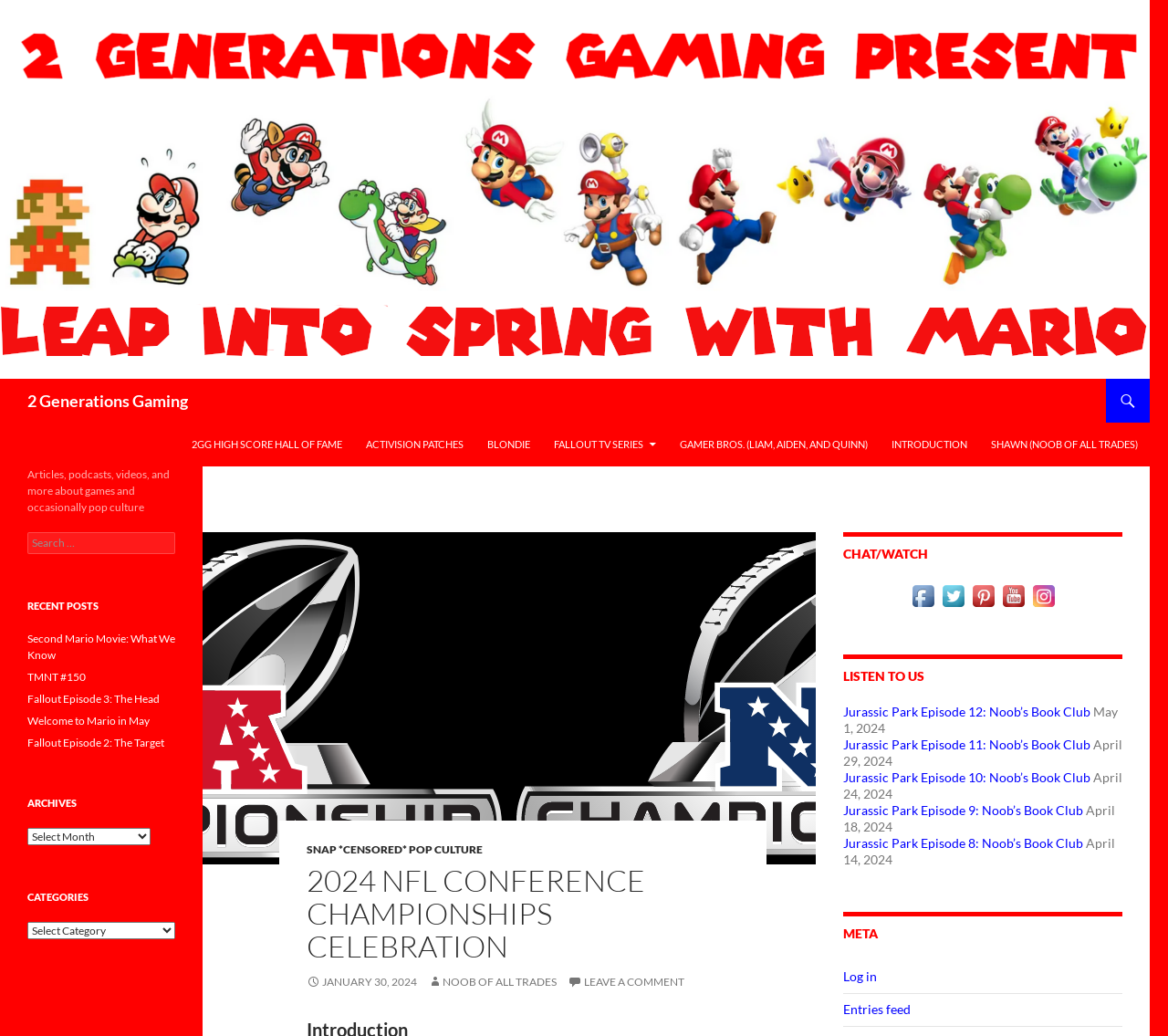What type of content can users expect to find on the website?
Provide a well-explained and detailed answer to the question.

The webpage's description mentions that the website contains articles, podcasts, videos, and more about games and occasionally pop culture, indicating the types of content users can expect to find on the website.